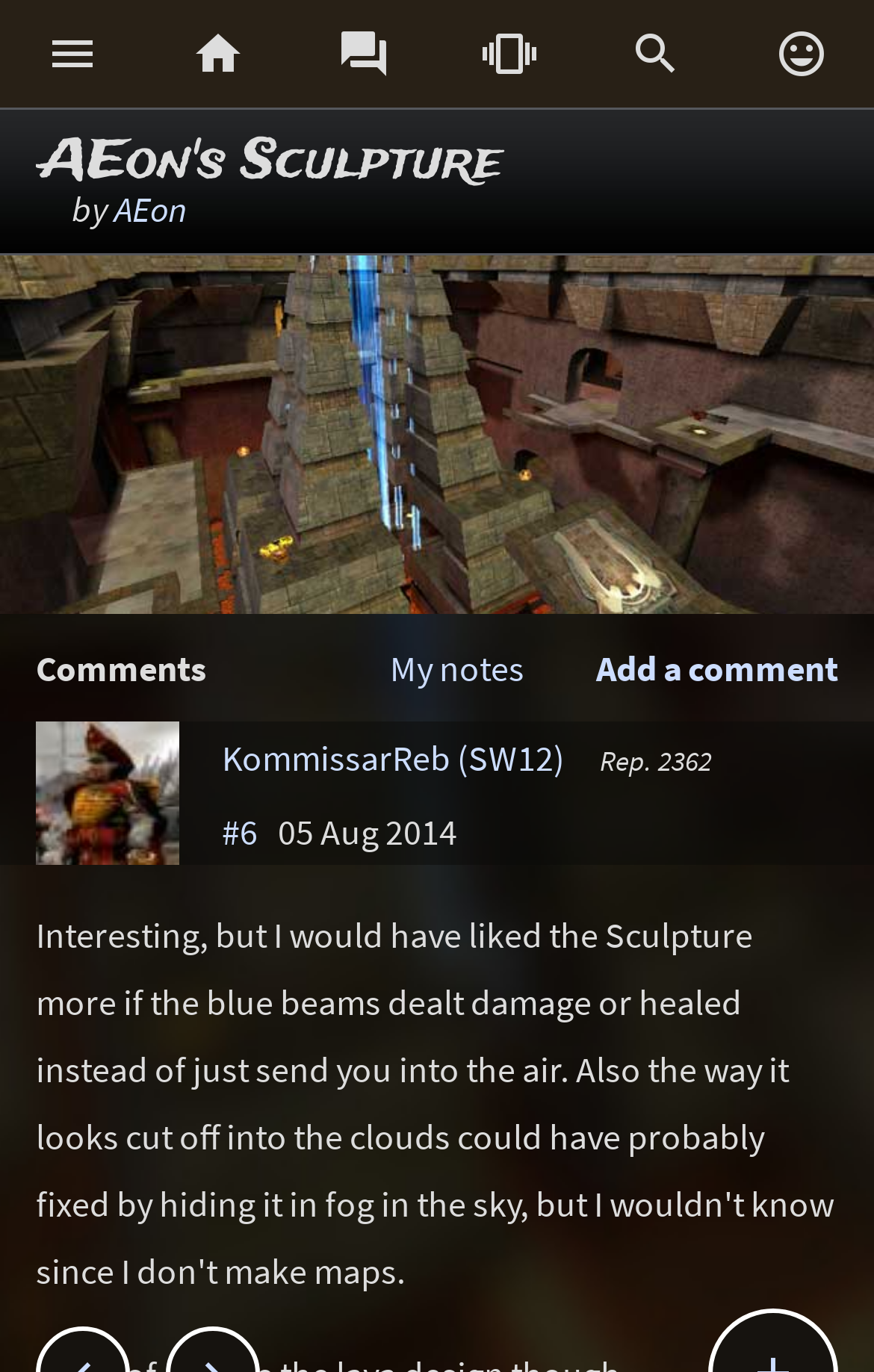Locate the bounding box coordinates of the clickable part needed for the task: "View AEon's profile".

[0.131, 0.136, 0.213, 0.168]